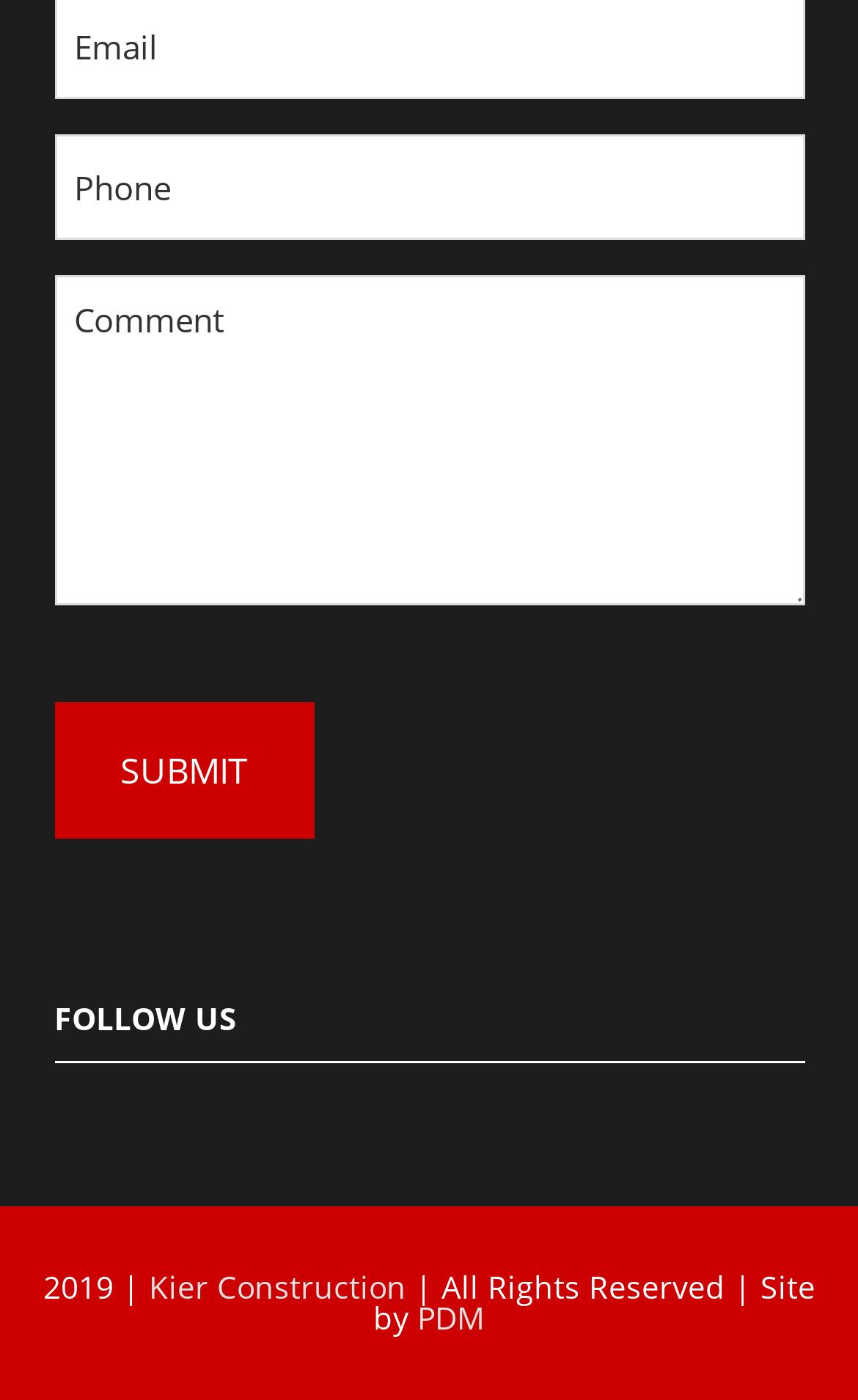Please identify the bounding box coordinates of the clickable region that I should interact with to perform the following instruction: "Submit the form". The coordinates should be expressed as four float numbers between 0 and 1, i.e., [left, top, right, bottom].

[0.063, 0.501, 0.365, 0.599]